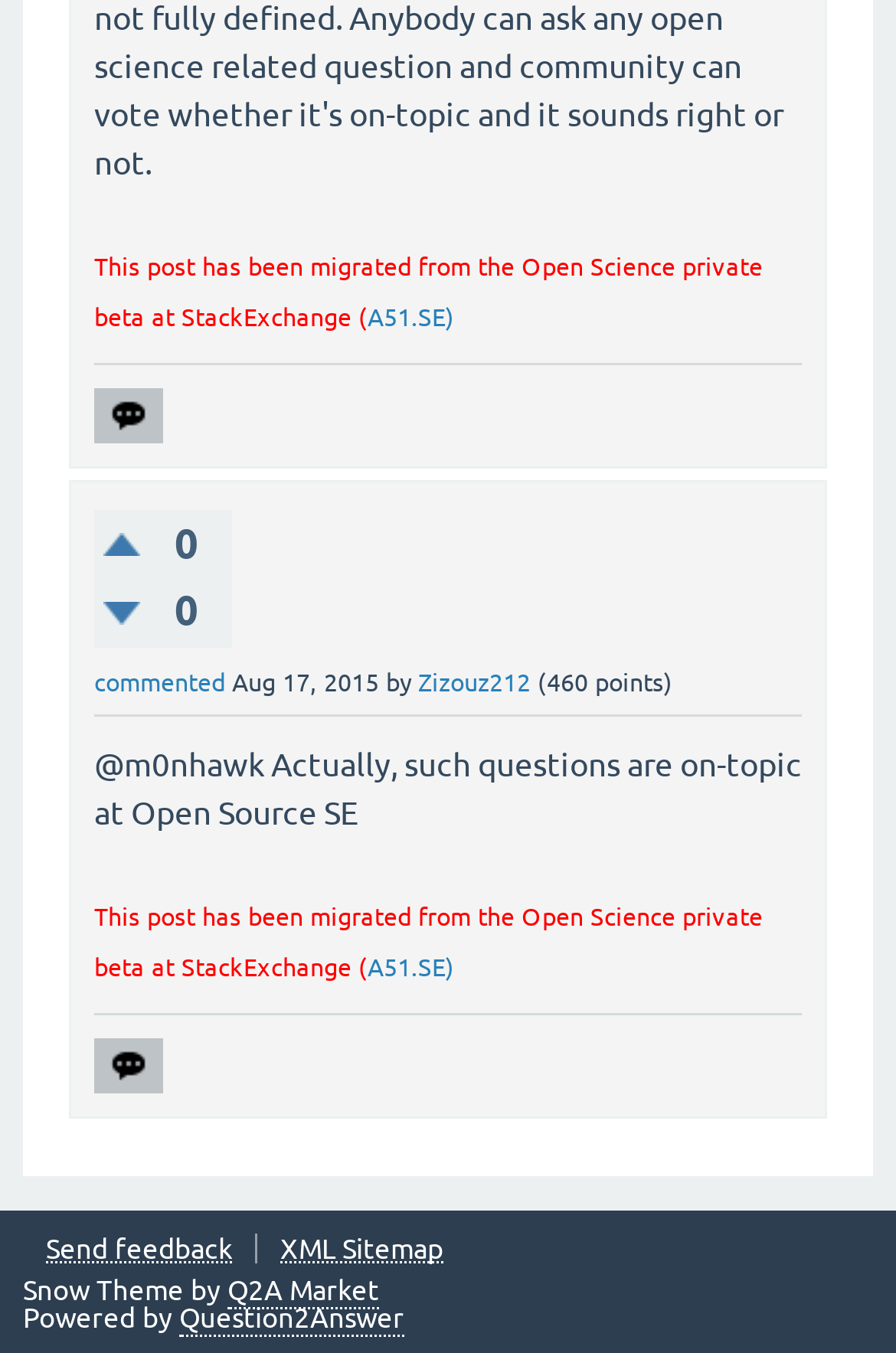Locate the UI element that matches the description XML Sitemap in the webpage screenshot. Return the bounding box coordinates in the format (top-left x, top-left y, bottom-right x, bottom-right y), with values ranging from 0 to 1.

[0.313, 0.911, 0.495, 0.933]